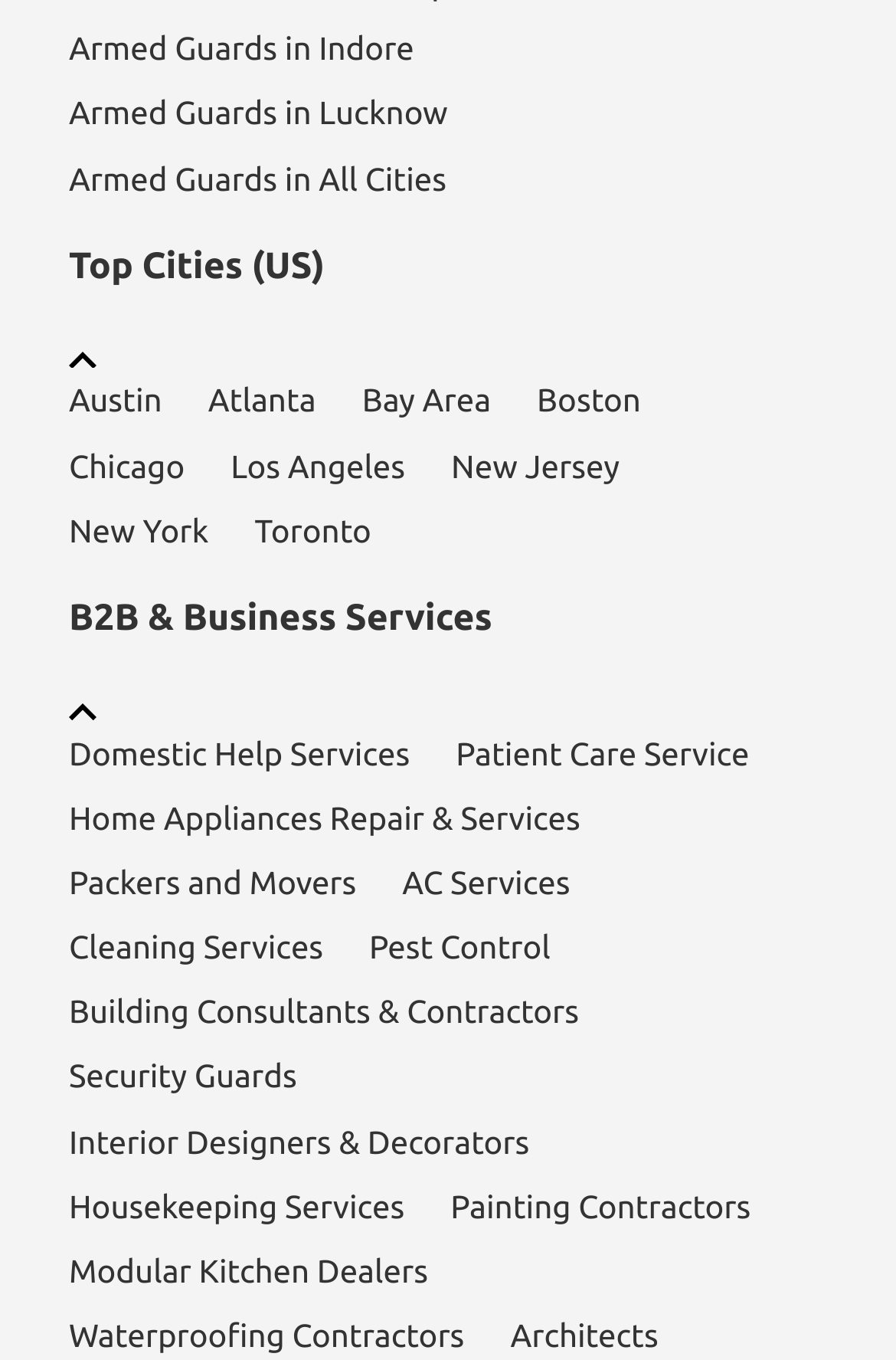In which cities are armed guards available?
Respond to the question with a well-detailed and thorough answer.

The webpage has a section that lists links to armed guards in different cities. The cities mentioned are Indore, Lucknow, and a general link to all cities.